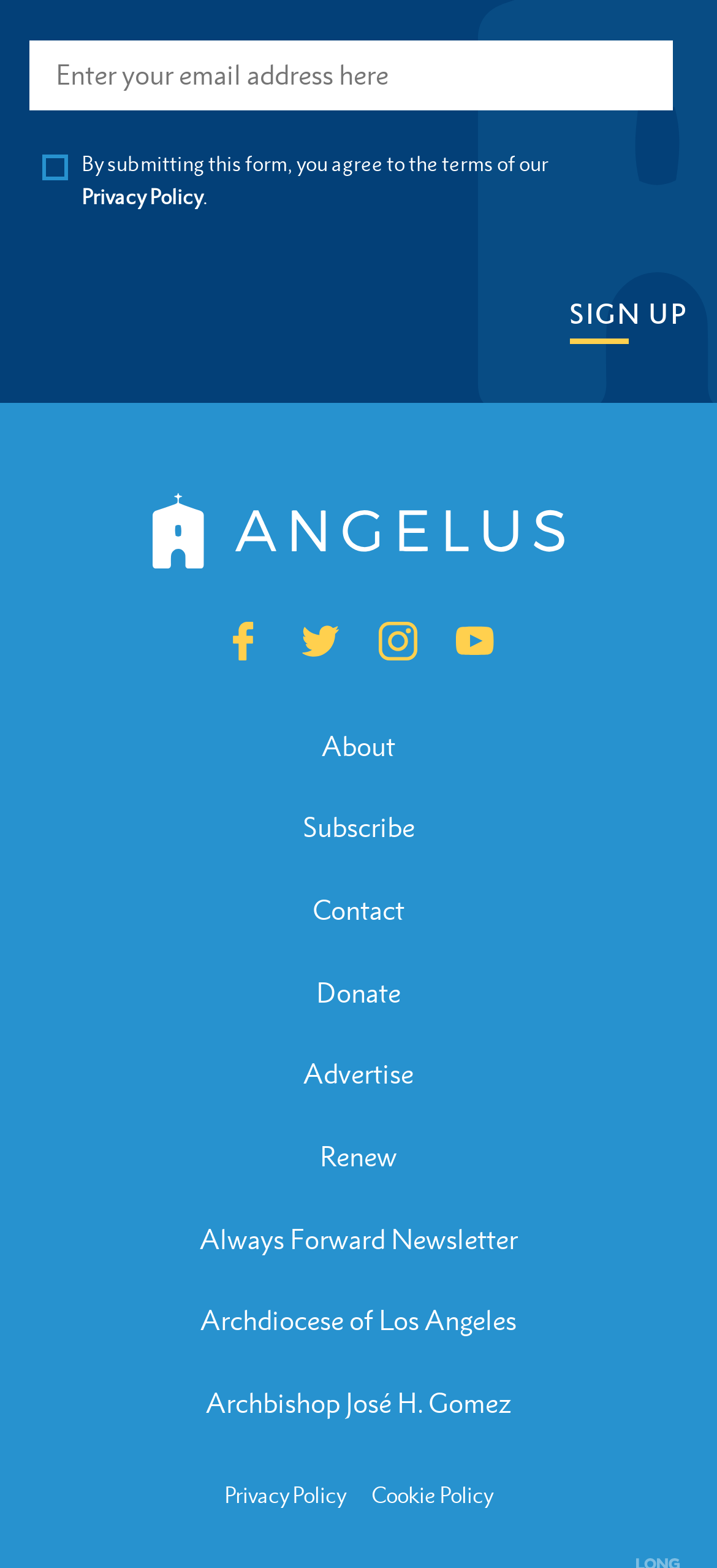Please identify the bounding box coordinates of where to click in order to follow the instruction: "Read the Privacy Policy".

[0.113, 0.117, 0.283, 0.135]